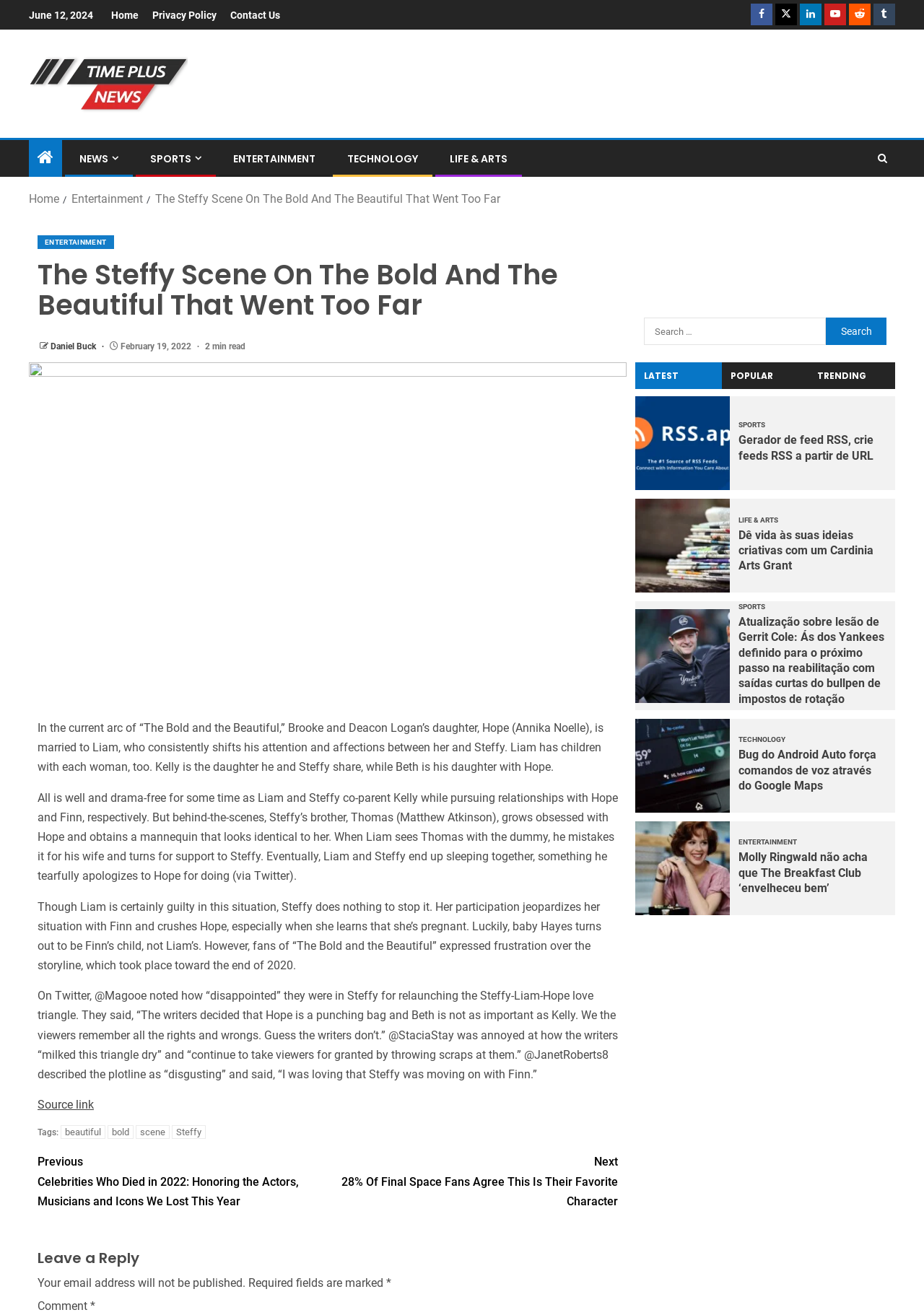Please provide a comprehensive response to the question below by analyzing the image: 
What is the name of the brother mentioned in the article?

I found the name of the brother by reading the static text elements inside the article section, and I found the name 'Thomas' mentioned as the brother of Steffy.